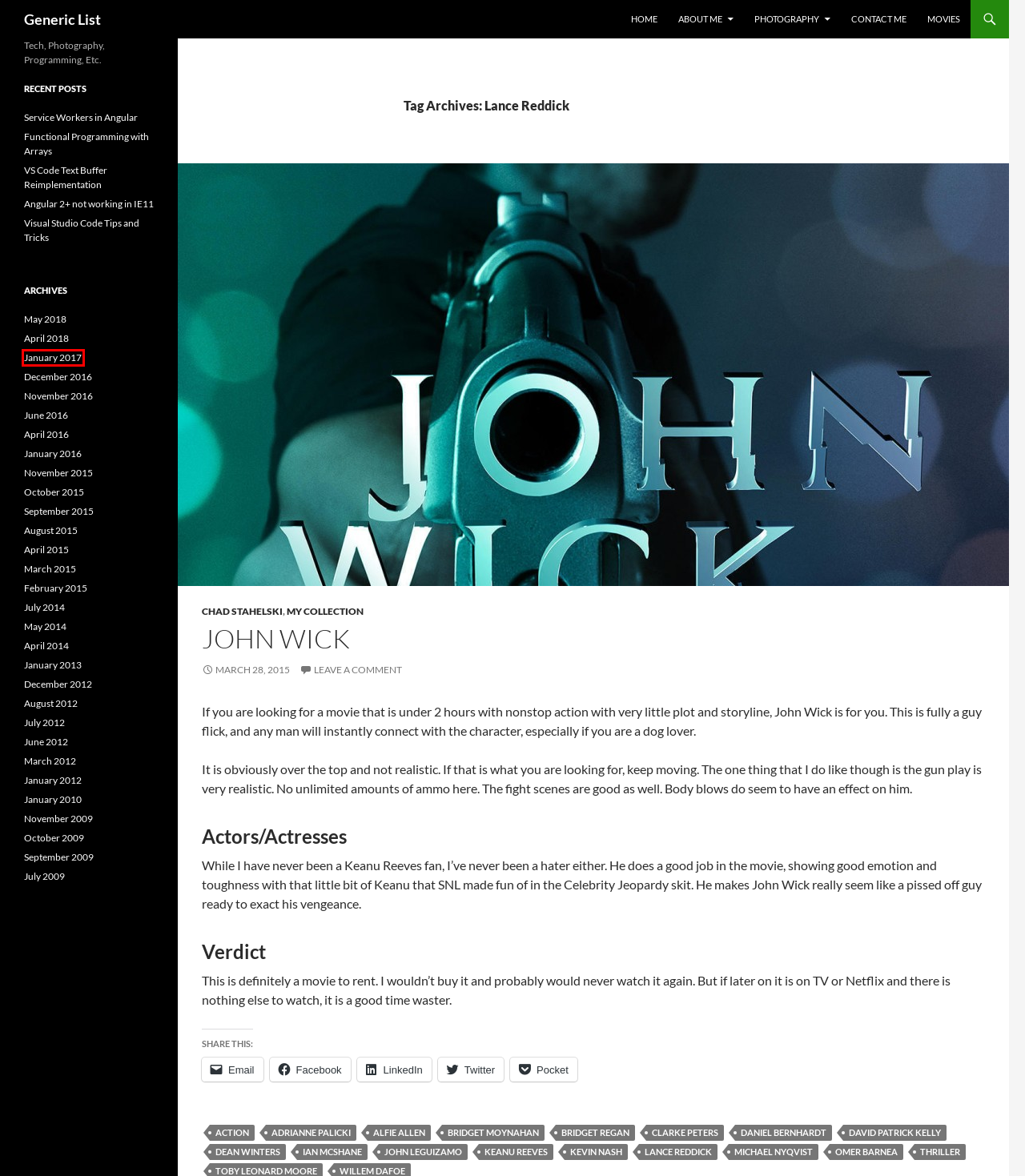Given a screenshot of a webpage with a red rectangle bounding box around a UI element, select the best matching webpage description for the new webpage that appears after clicking the highlighted element. The candidate descriptions are:
A. October 2009 - Generic List
B. July 2014 - Generic List
C. Kevin Nash Archives - Generic List
D. January 2017 - Generic List
E. July 2012 - Generic List
F. Michael Nyqvist Archives - Generic List
G. Dean Winters Archives - Generic List
H. Keanu Reeves Archives - Generic List

D